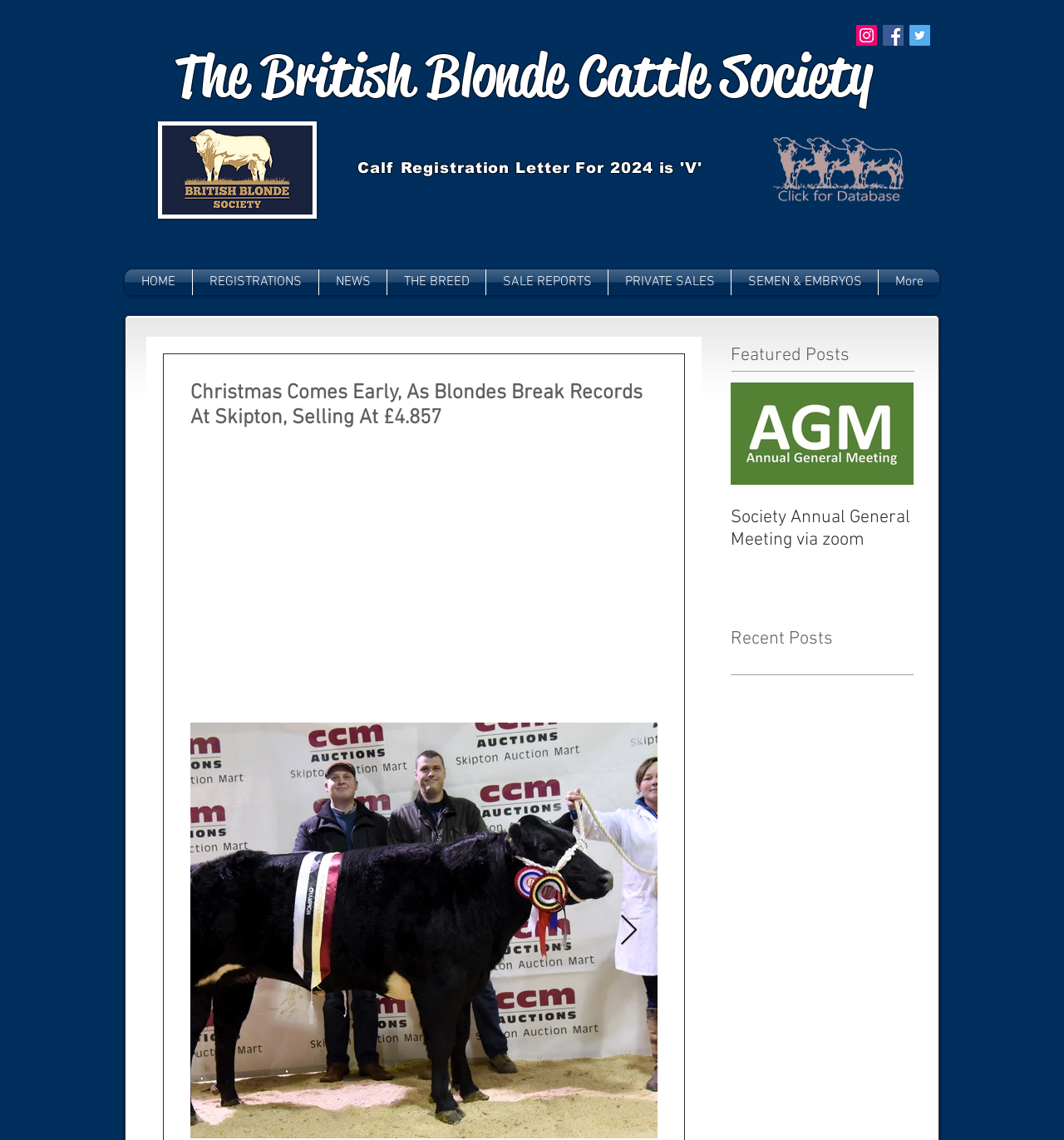Find the bounding box coordinates of the area to click in order to follow the instruction: "Read the article about Society Annual General Meeting via zoom".

[0.687, 0.444, 0.859, 0.483]